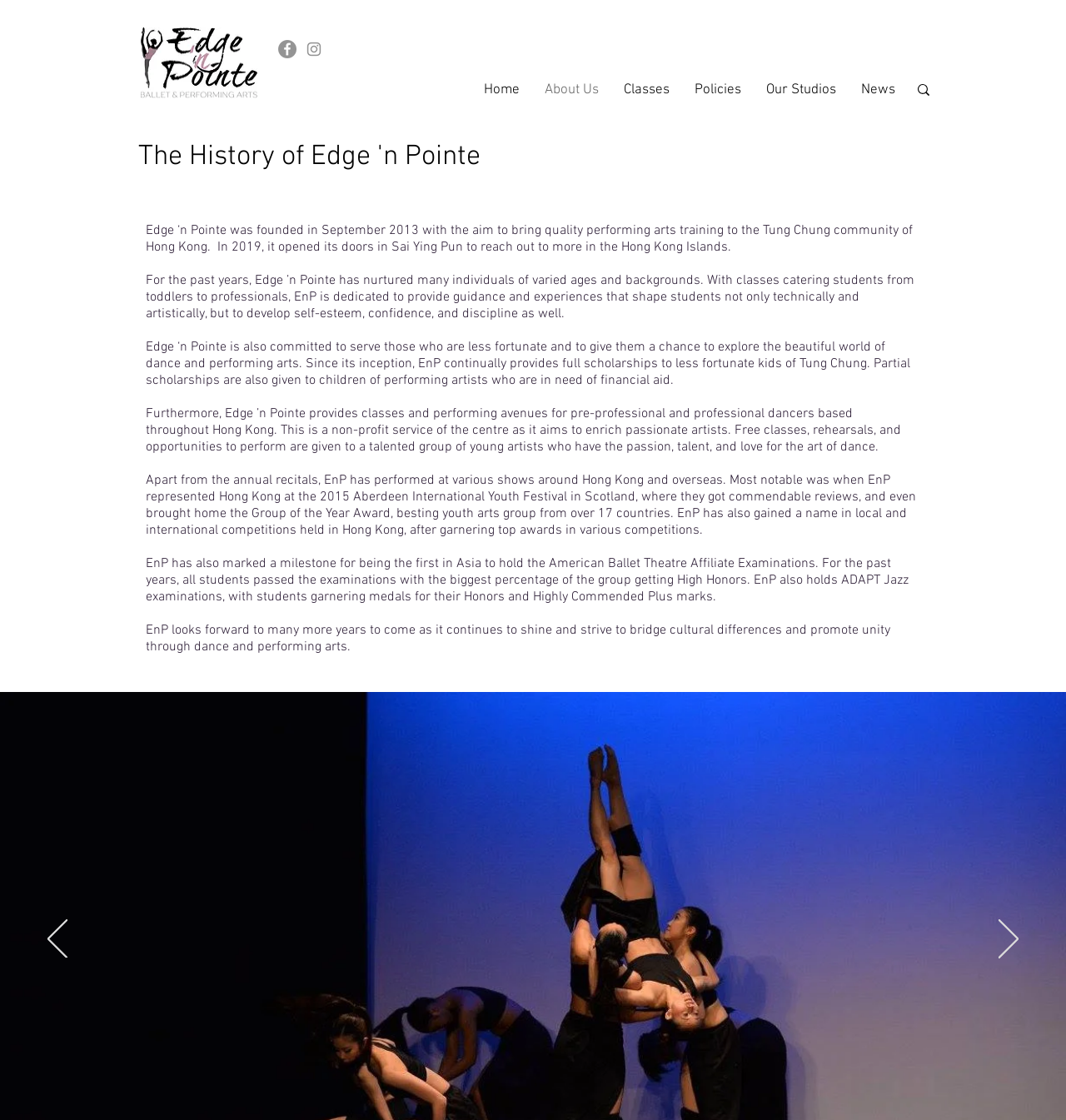Provide a comprehensive description of the webpage.

The webpage is about the history of Edge 'n Pointe, a performing arts training center. At the top left, there is a link to an unknown page. Below it, there is a social bar with links to Facebook and Instagram, represented by grey circle and icon images, respectively. 

To the right of the social bar, there is a navigation menu with links to different sections of the website, including Home, About Us, Classes, Policies, Our Studios, and News. The News link has a small image next to it.

Below the navigation menu, there is a heading that reads "The History of Edge 'n Pointe". This is followed by four paragraphs of text that describe the history and mission of Edge 'n Pointe, including its founding, goals, and achievements.

Further down, there is a heading that reads "Performances & Awards", with a link to a page with the same title. Below this, there are two buttons, Previous and Next, with arrow images, which likely allow users to navigate through a list of performances and awards.

Overall, the webpage has a simple and clean layout, with a focus on providing information about Edge 'n Pointe's history and achievements.